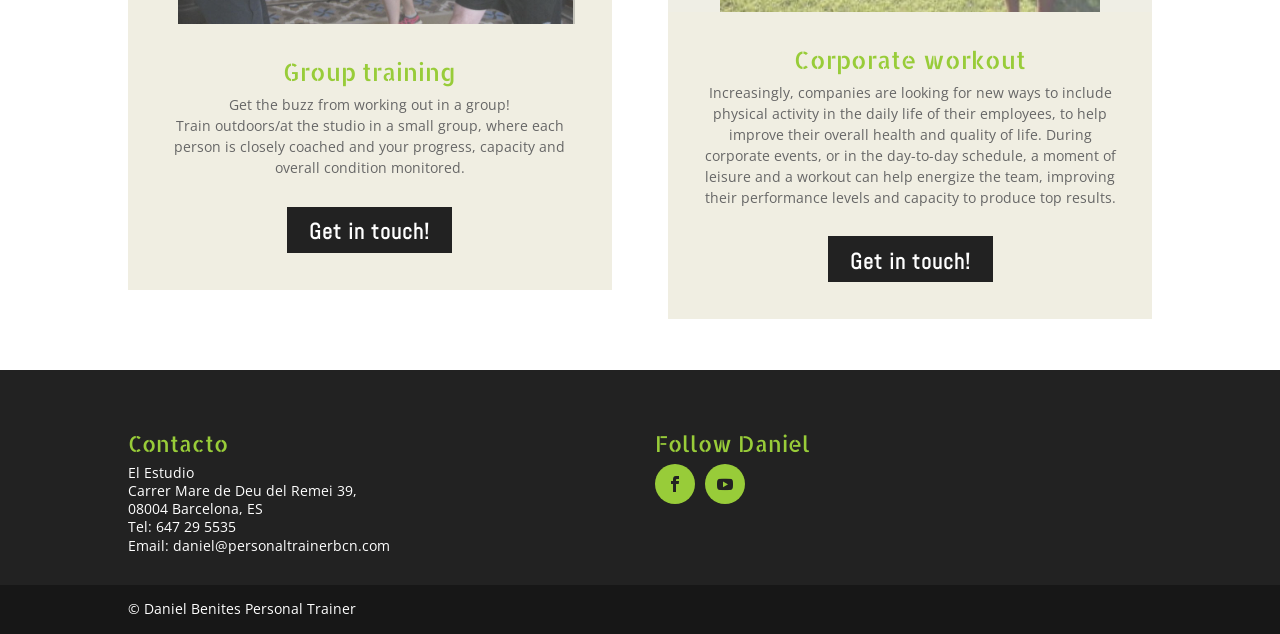Where is the studio located?
With the help of the image, please provide a detailed response to the question.

The webpage has an address 'Carrer Mare de Deu del Remei 39, 08004 Barcelona, ES' which suggests that the studio is located in Barcelona, Spain.